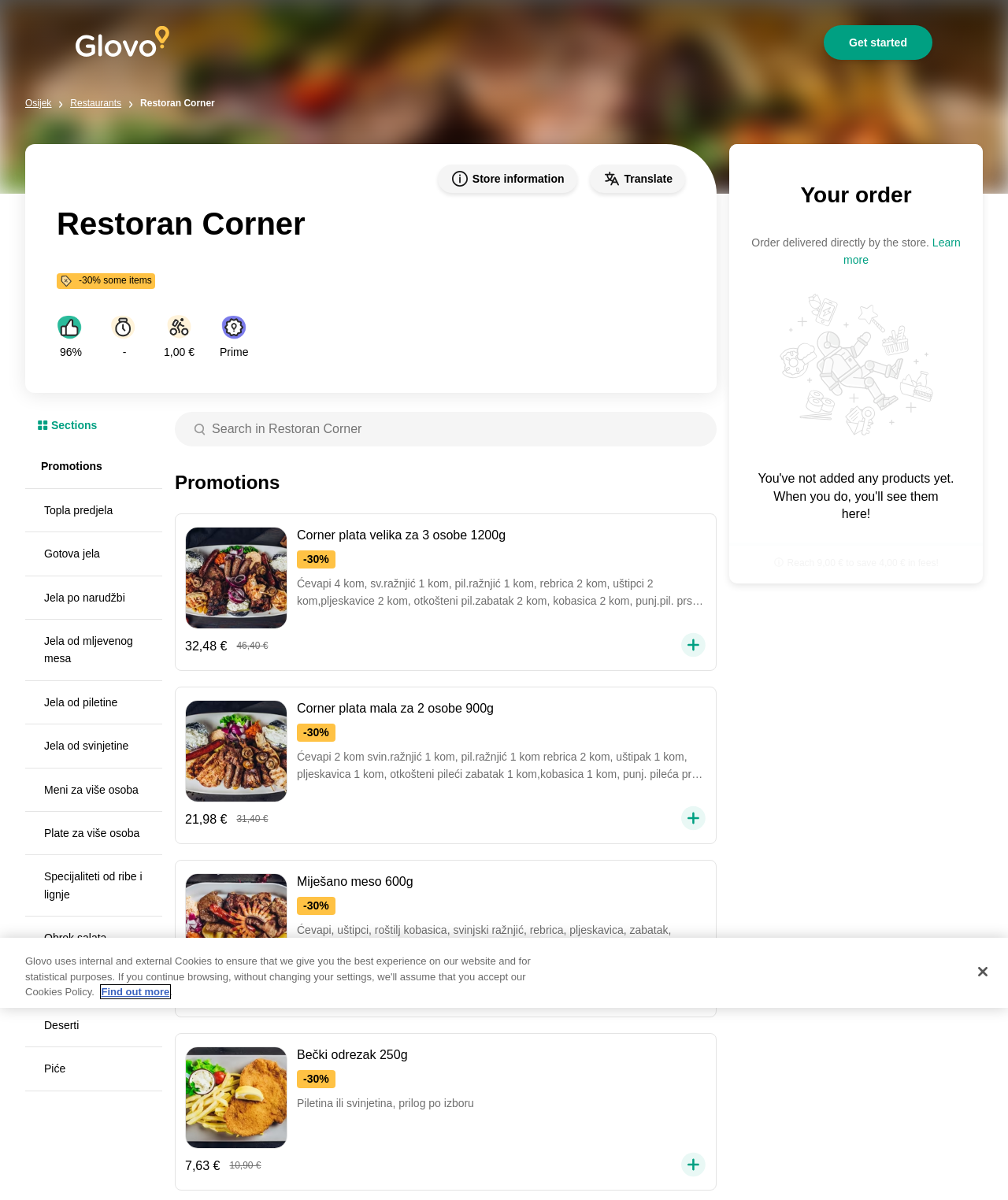Please find the bounding box coordinates of the element that needs to be clicked to perform the following instruction: "Select the 'Topla predjela' option". The bounding box coordinates should be four float numbers between 0 and 1, represented as [left, top, right, bottom].

[0.025, 0.407, 0.162, 0.443]